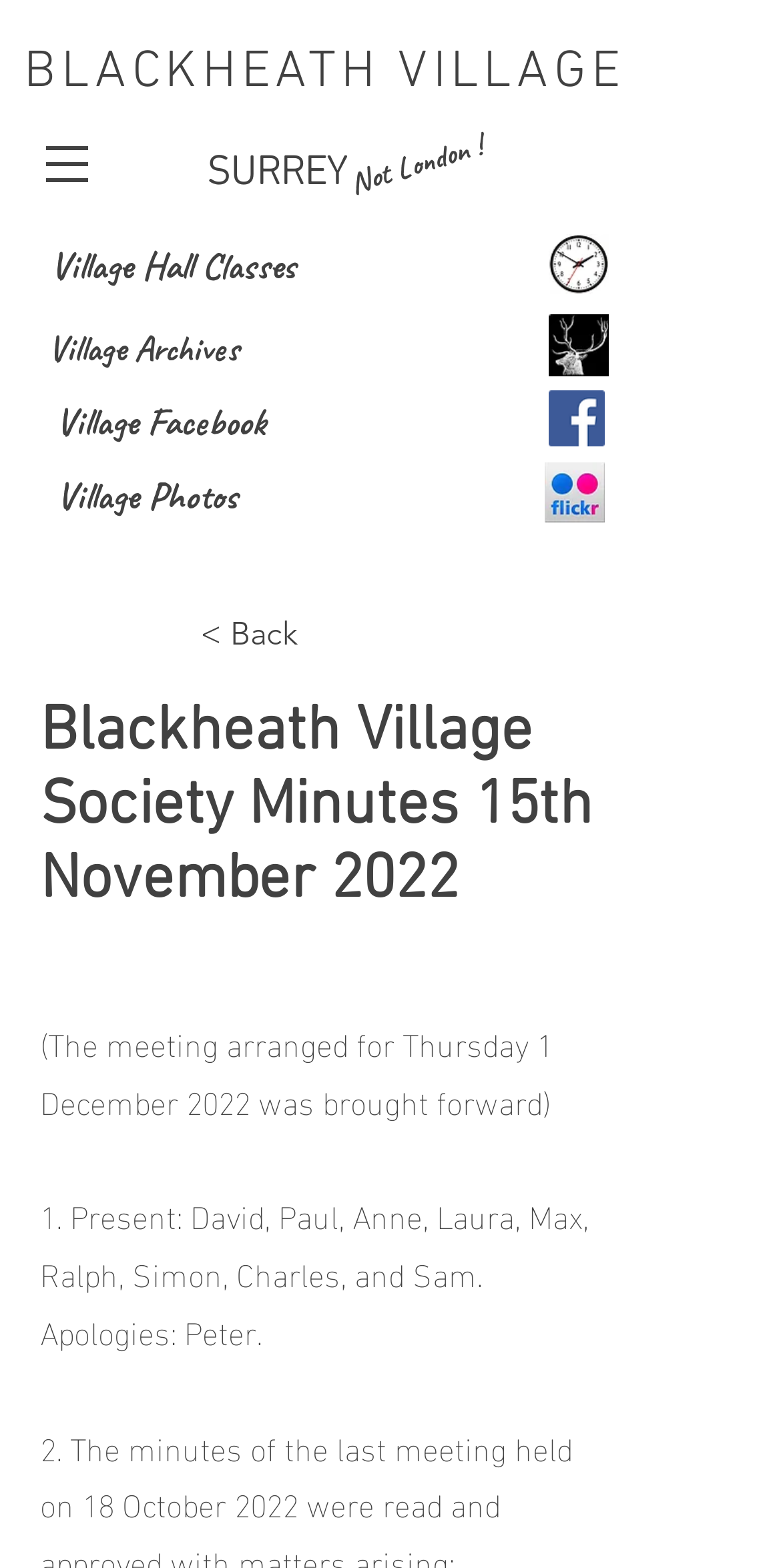What is the name of the person who apologized?
Using the image as a reference, answer with just one word or a short phrase.

Peter